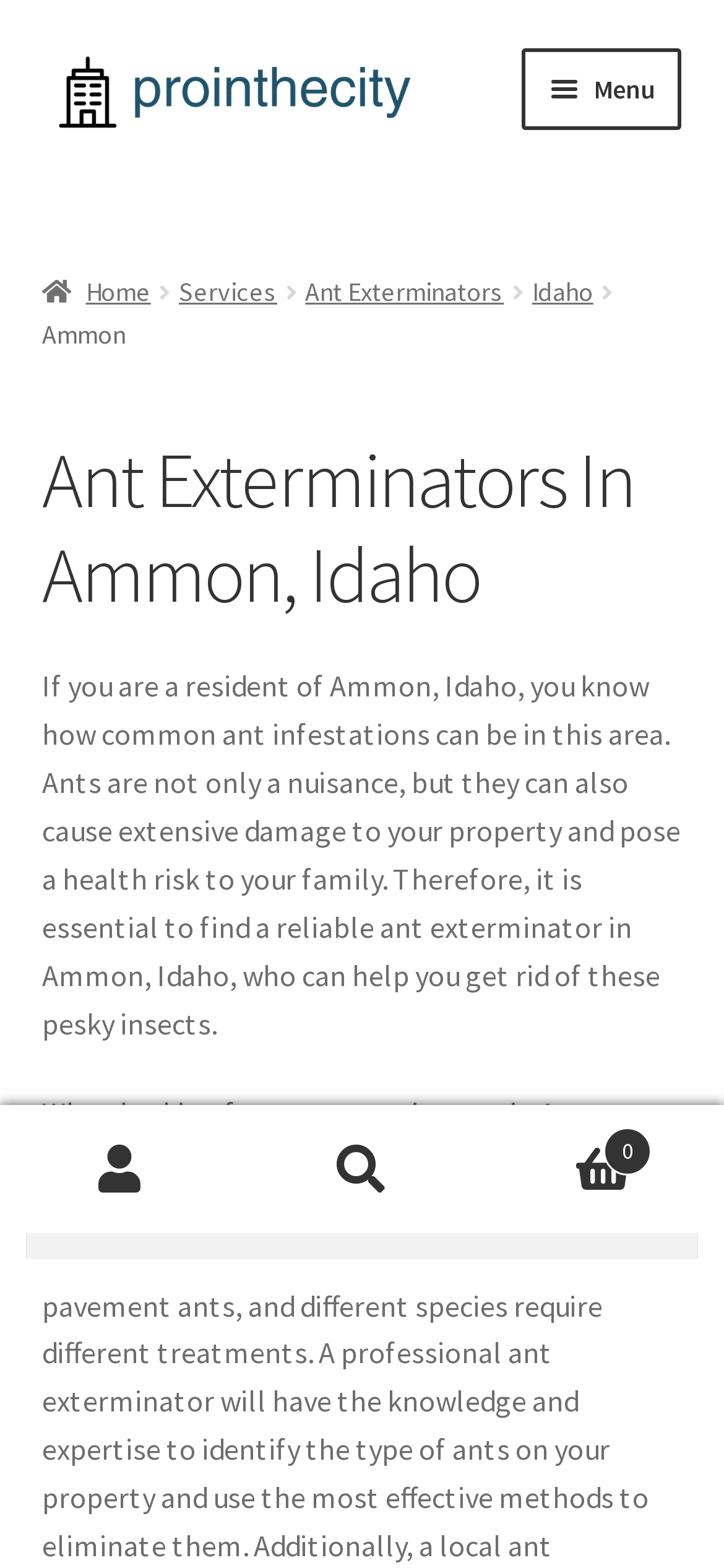Please identify the bounding box coordinates of the clickable element to fulfill the following instruction: "Go to the 'Photographers' page". The coordinates should be four float numbers between 0 and 1, i.e., [left, top, right, bottom].

[0.058, 0.089, 0.942, 0.153]